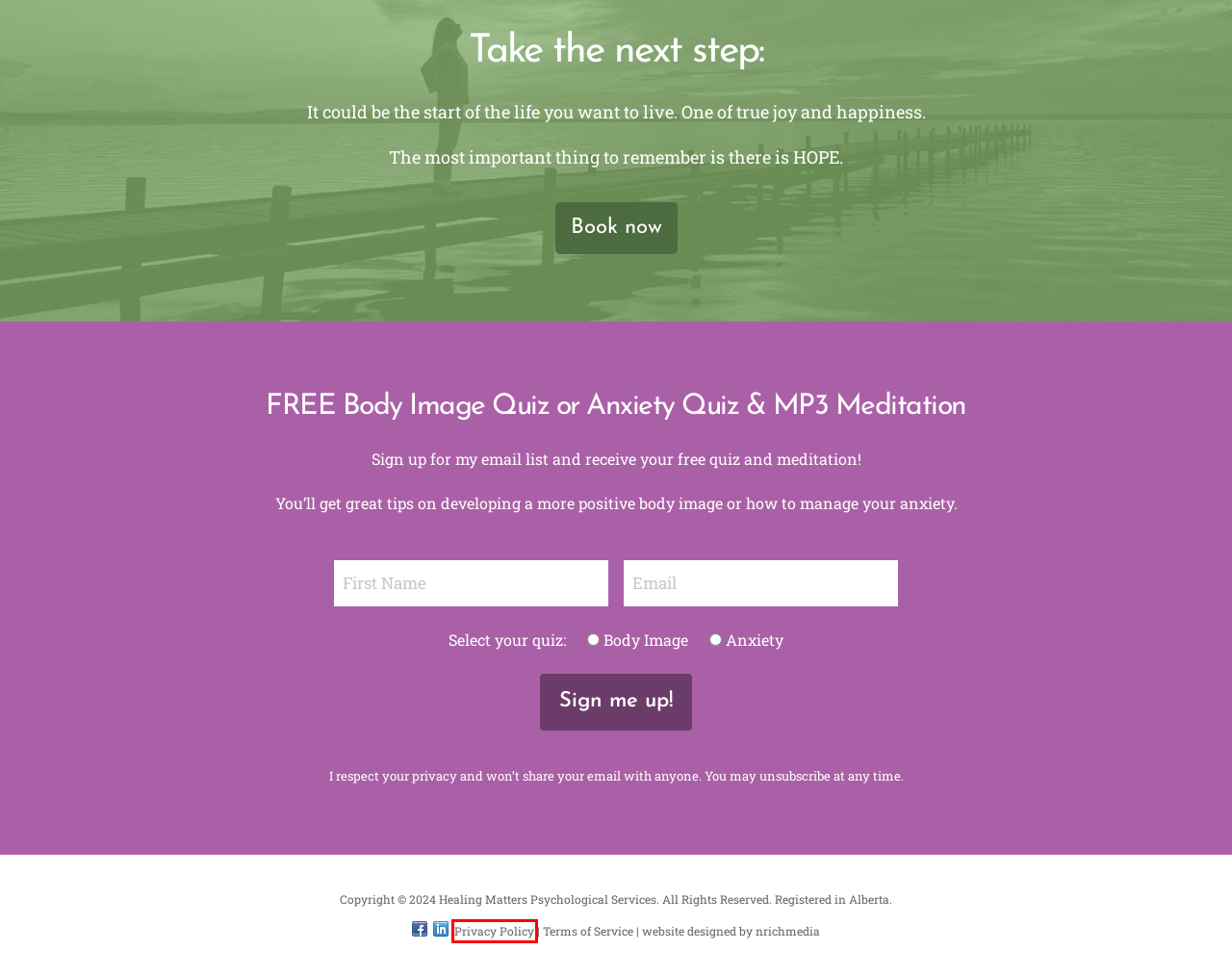You are presented with a screenshot of a webpage containing a red bounding box around an element. Determine which webpage description best describes the new webpage after clicking on the highlighted element. Here are the candidates:
A. Articles on Eating Disorders, Midlife, and Women
B. Relationship Therapy, EFT, CBT – Online Counselling
C. Anxiety & Eating Disorder Counselling in Alberta
D. www.healingmatters.ca Privacy Policy
E. Ethical Website Design + Marketing: Victoria, BC, Vancouver Island
F. EMDR Therapy in Alberta
G. Carol Fredrek, Registered Psychologist, Alberta
H. Terms of Service for healingmatters.ca

D